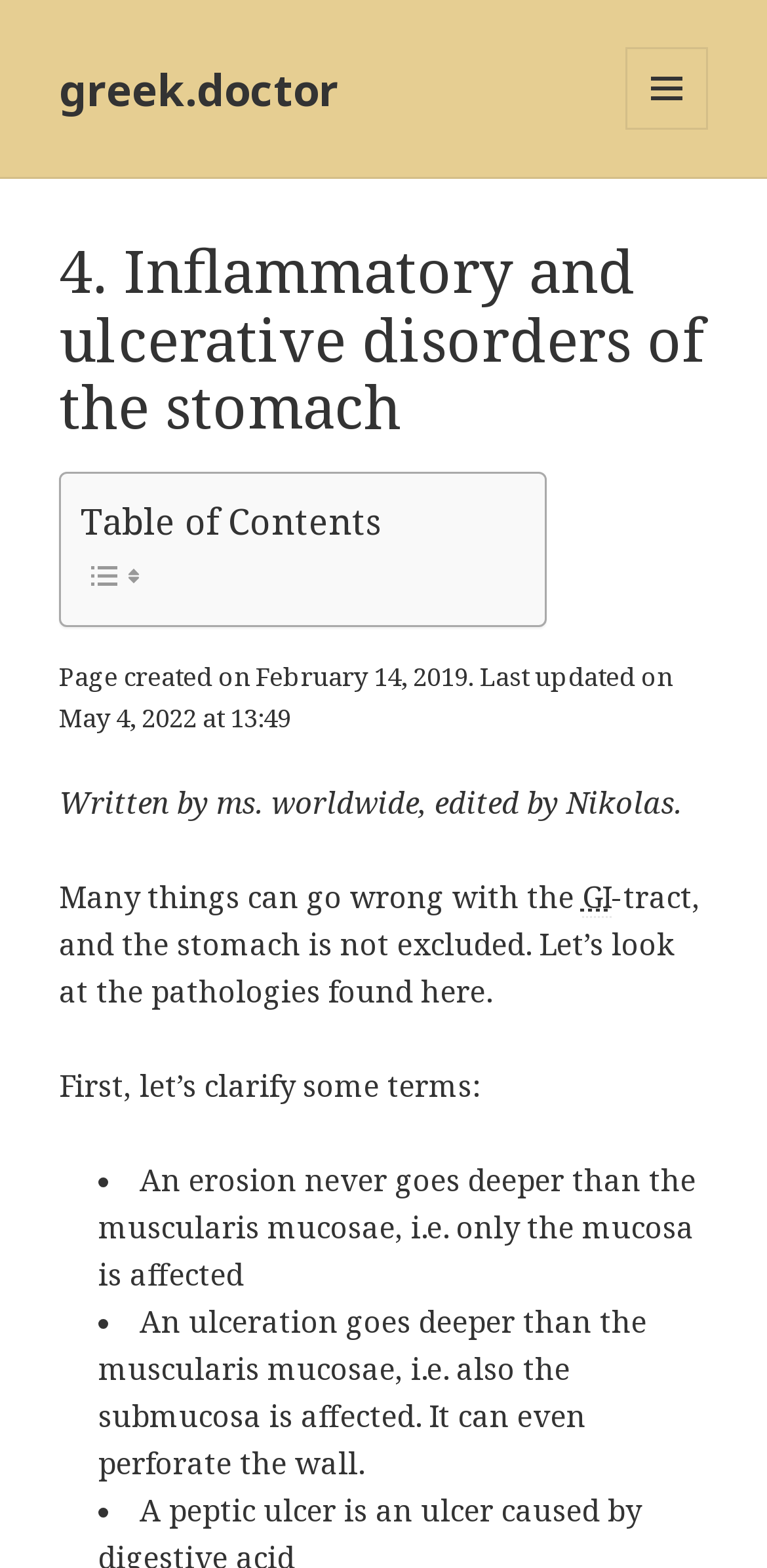Articulate a detailed summary of the webpage's content and design.

The webpage is about inflammatory and ulcerative disorders of the stomach. At the top left, there is a link to "greek.doctor". On the top right, there is a button labeled "MENU AND WIDGETS" that is not expanded. 

Below the button, there is a header section that spans the entire width of the page. Within this section, there is a heading that repeats the title "4. Inflammatory and ulcerative disorders of the stomach". 

Below the header, there is a table of contents section that takes up about half of the page's width. This section contains two images and a static text "Table of Contents". 

To the right of the table of contents, there are several blocks of text. The first block mentions the page creation and update dates. The second block credits the author and editor of the page. 

The main content of the page starts with a paragraph discussing the stomach and its potential problems. The text is divided into sections, with headings and subheadings. The first section explains some terms related to the stomach, including "Gastrointestinal" and "GI". 

The next section is a list of bullet points, each describing a type of stomach disorder. The list markers are represented by bullet points, and the text describes the differences between erosion and ulceration of the stomach.